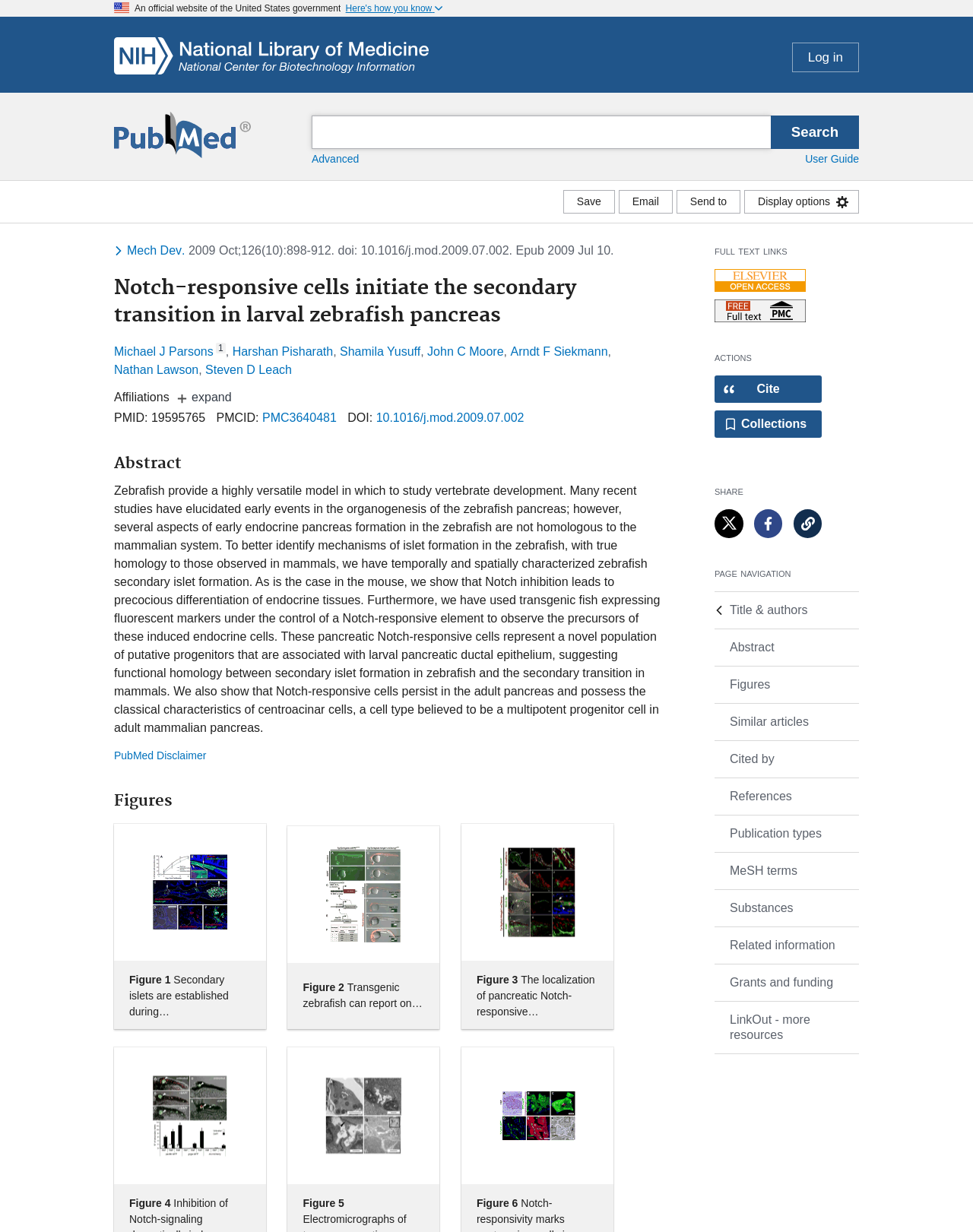Describe the entire webpage, focusing on both content and design.

This webpage appears to be a scientific article page on the PubMed website. At the top, there is a header section with a U.S. flag image, an official government website label, and a button to expand a dropdown menu. Below this, there is a search bar and a PubMed logo.

On the left side of the page, there are several buttons and links, including a "Save" button, an "Email" button, a "Send to" button, and a "Display options" button. There is also a section with links to full-text providers and a citation style dropdown menu.

The main content of the page is divided into sections, including a title and authors section, an abstract section, and various other sections such as figures, similar articles, and references. The title of the article is "Notch-responsive cells initiate the secondary transition in larval zebrafish pancreas" and it is authored by several individuals, including Michael J Parsons, Harshan Pisharath, and others.

Below the title and authors, there is a section with publication information, including the journal name, publication date, and DOI. There are also links to the authors' affiliations and a button to expand the author list.

The page has a navigation menu on the right side, which allows users to jump to different sections of the article, such as the title and authors, abstract, figures, and references.